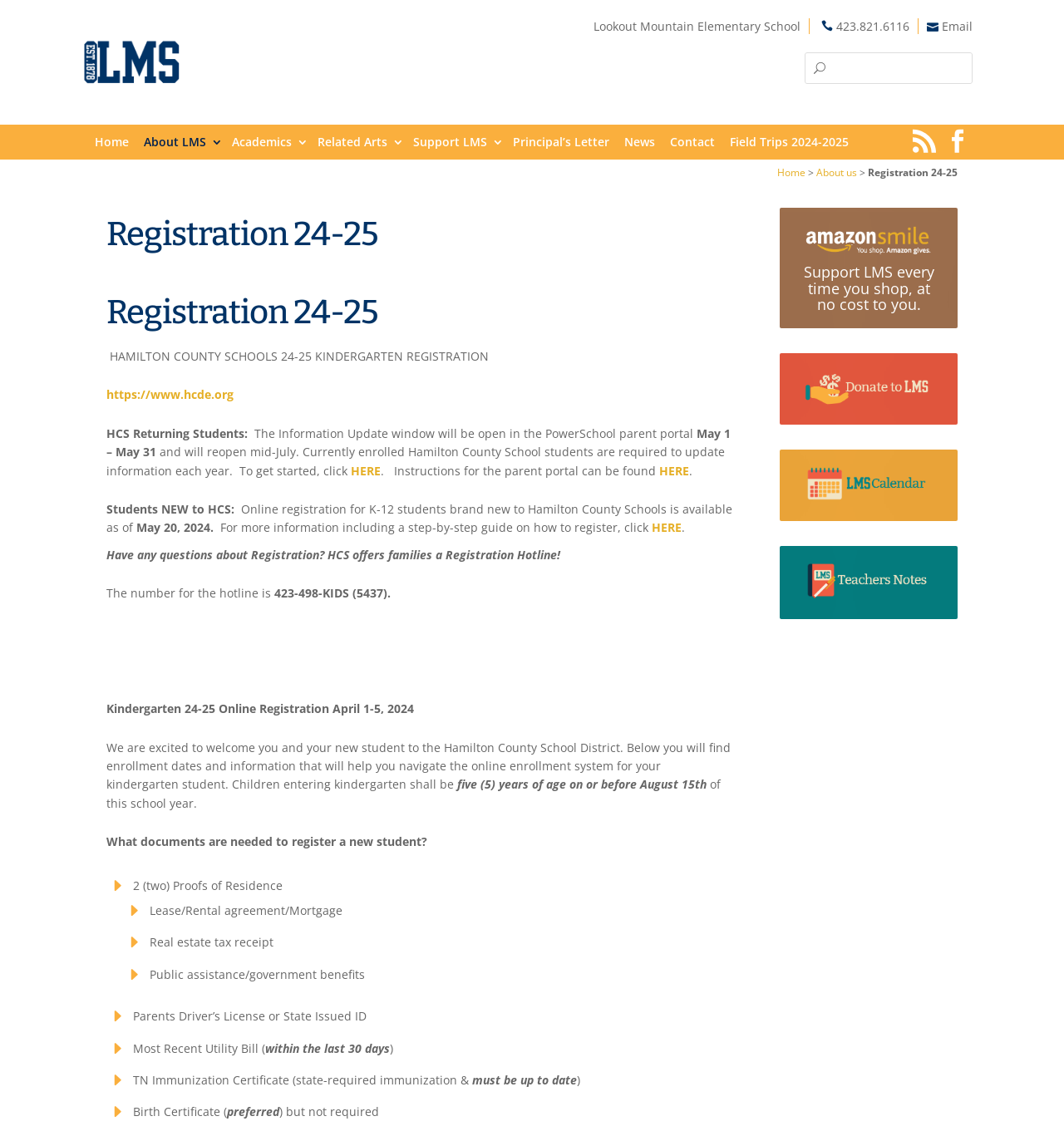Using the provided description: "HERE", find the bounding box coordinates of the corresponding UI element. The output should be four float numbers between 0 and 1, in the format [left, top, right, bottom].

[0.33, 0.409, 0.358, 0.423]